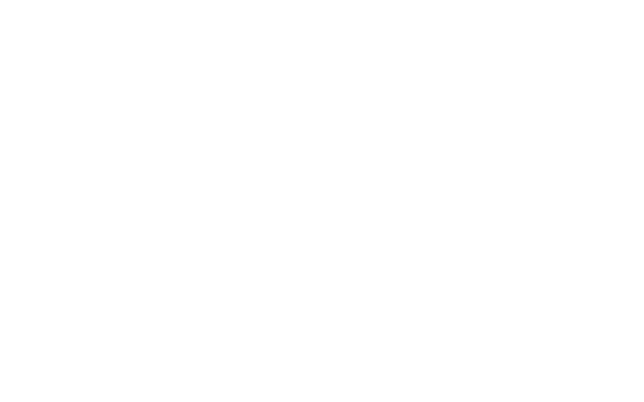What is the overarching mission?
Answer the question based on the image using a single word or a brief phrase.

Empower and uplift communities